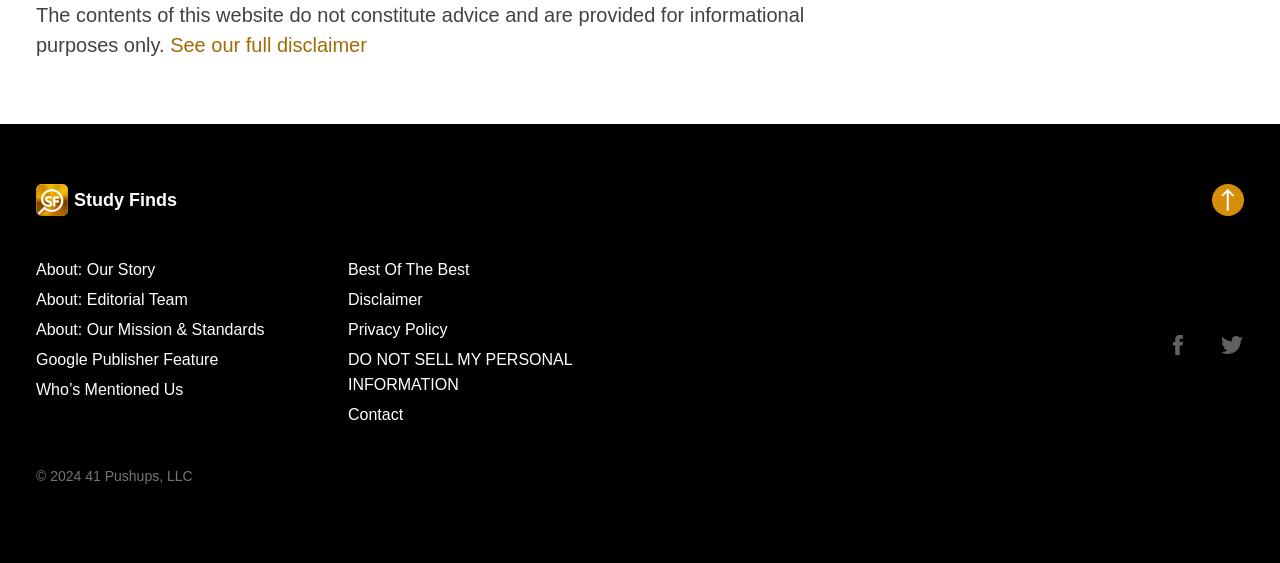Identify the coordinates of the bounding box for the element that must be clicked to accomplish the instruction: "read disclaimer".

[0.028, 0.061, 0.287, 0.1]